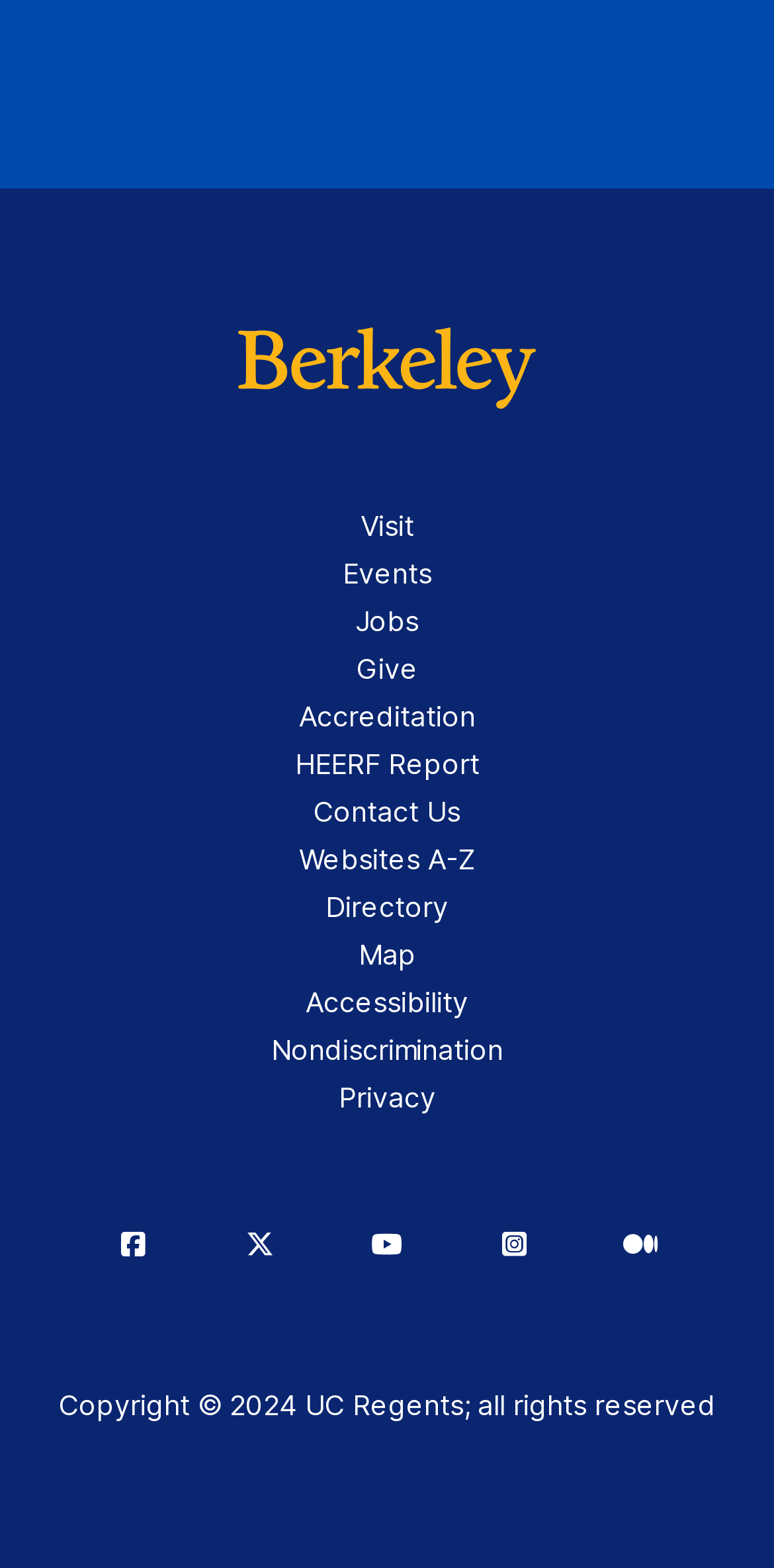Reply to the question below using a single word or brief phrase:
What are the categories in the footer navigation?

Visit, Events, Jobs, Give, Accreditation, etc.